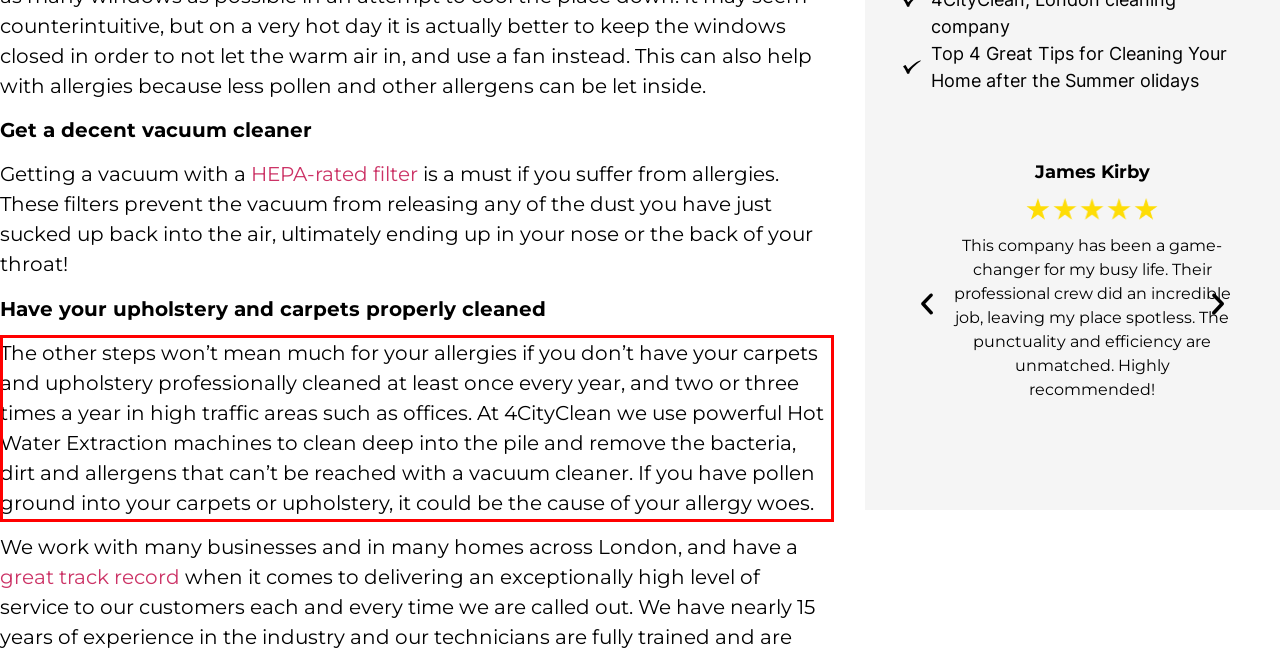Examine the webpage screenshot and use OCR to recognize and output the text within the red bounding box.

The other steps won’t mean much for your allergies if you don’t have your carpets and upholstery professionally cleaned at least once every year, and two or three times a year in high traffic areas such as offices. At 4CityClean we use powerful Hot Water Extraction machines to clean deep into the pile and remove the bacteria, dirt and allergens that can’t be reached with a vacuum cleaner. If you have pollen ground into your carpets or upholstery, it could be the cause of your allergy woes.